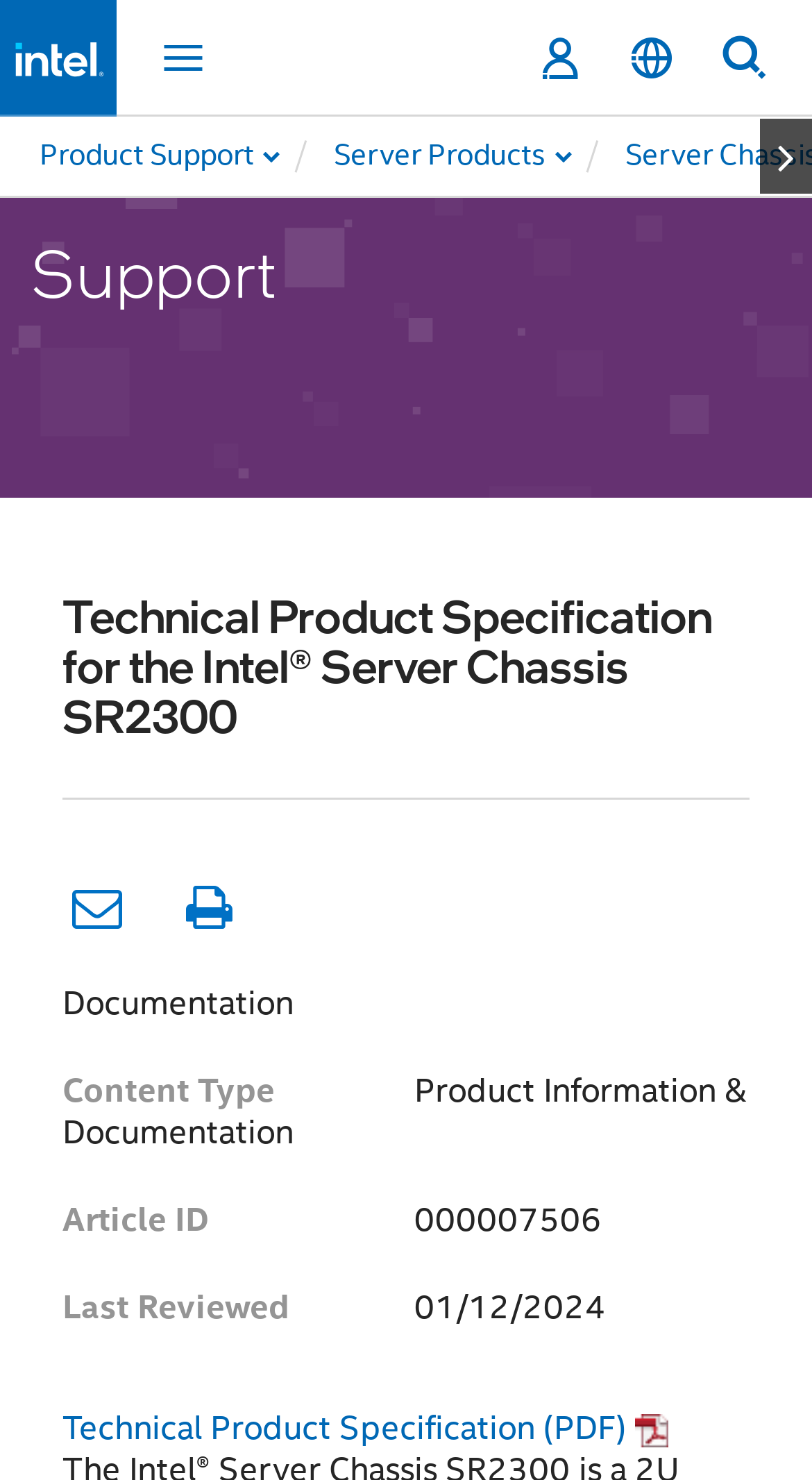Find the bounding box of the UI element described as follows: "Sign In".

[0.651, 0.001, 0.728, 0.079]